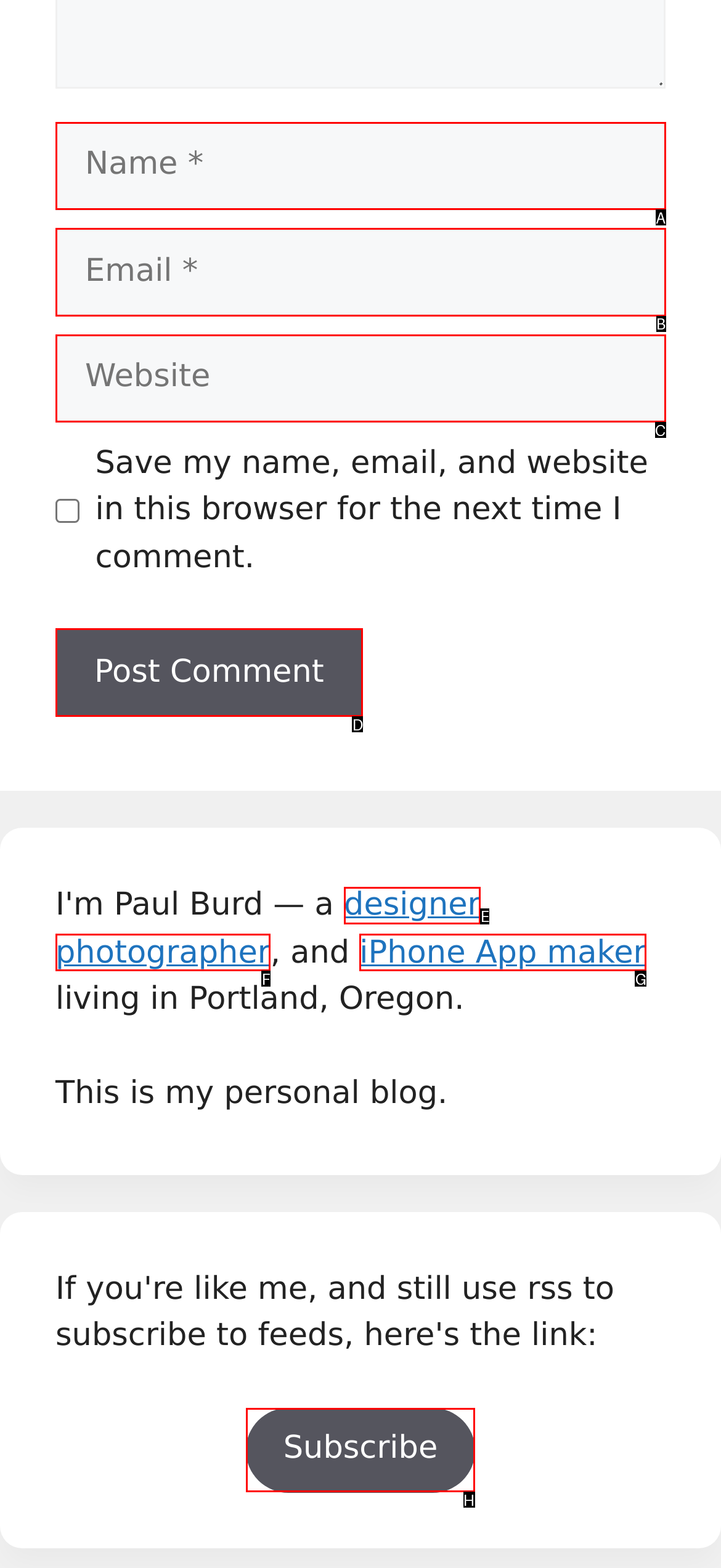Given the instruction: Post a comment, which HTML element should you click on?
Answer with the letter that corresponds to the correct option from the choices available.

D